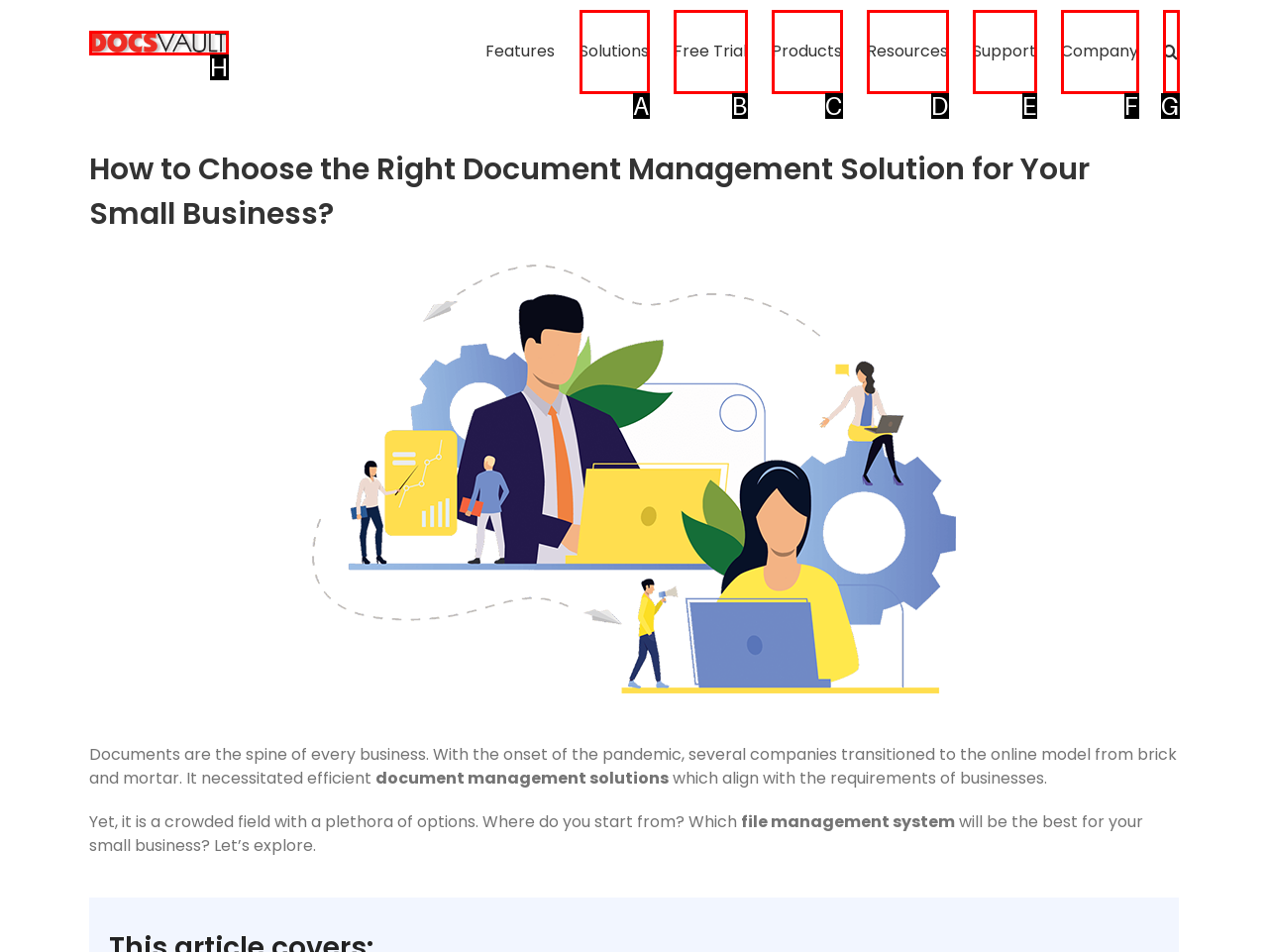Tell me the letter of the option that corresponds to the description: Company
Answer using the letter from the given choices directly.

F